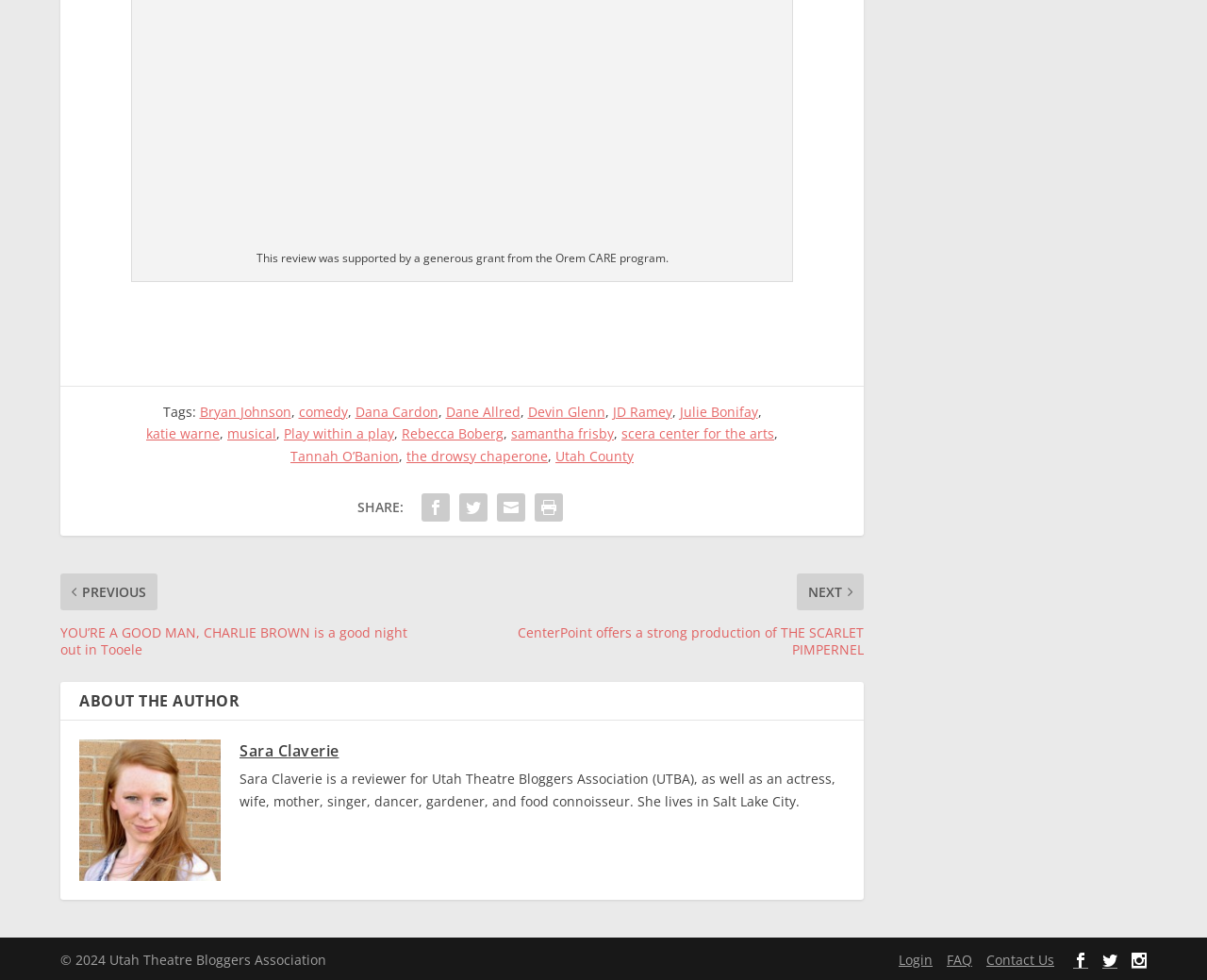What is the location of the author?
Please answer the question as detailed as possible.

The answer can be found in the description of the author, which states 'She lives in Salt Lake City.'